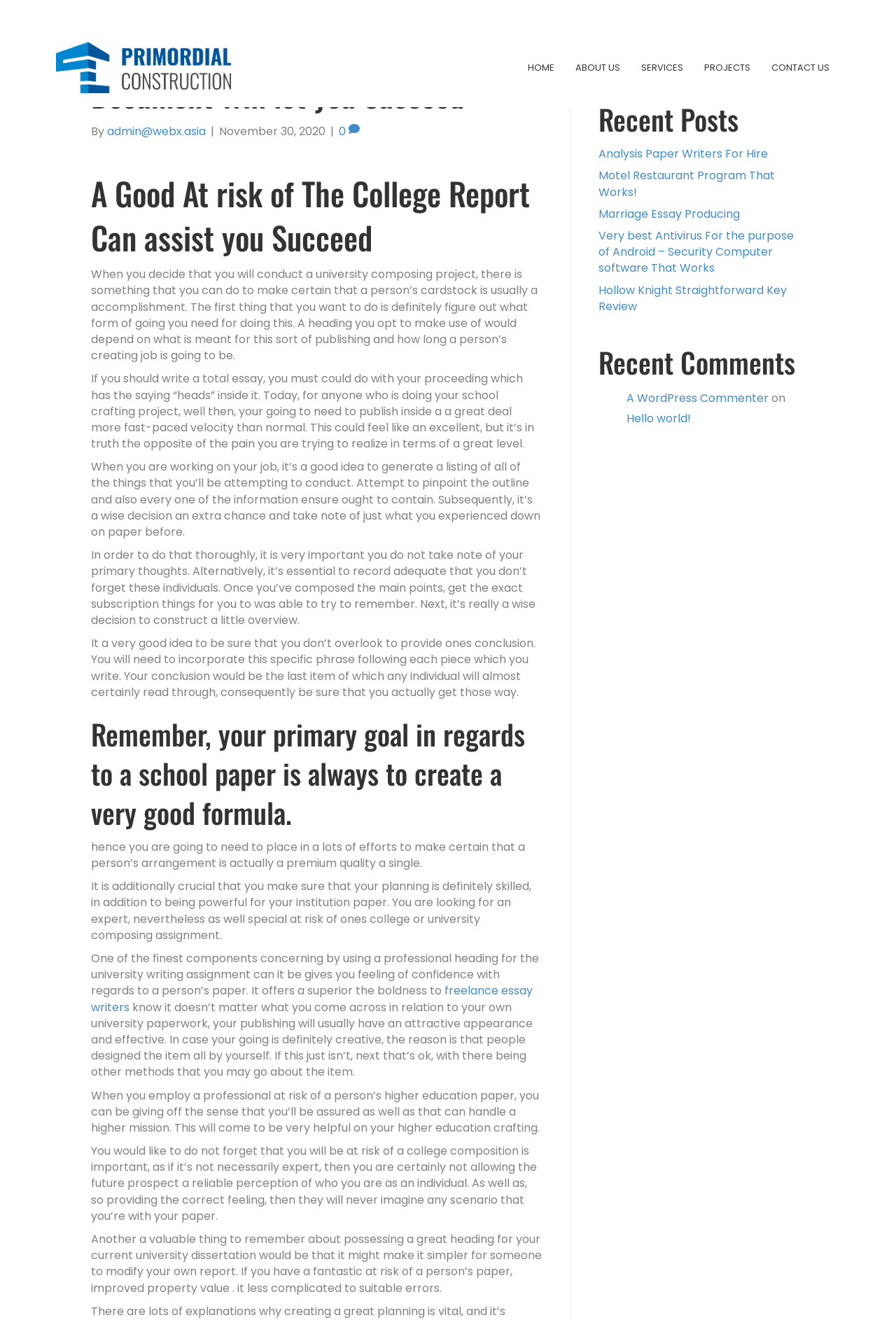What is the purpose of a good heading in a college paper?
Based on the screenshot, give a detailed explanation to answer the question.

According to the webpage, a good heading in a college paper is important to create a good formula. It gives a sense of confidence and makes the writing more effective.